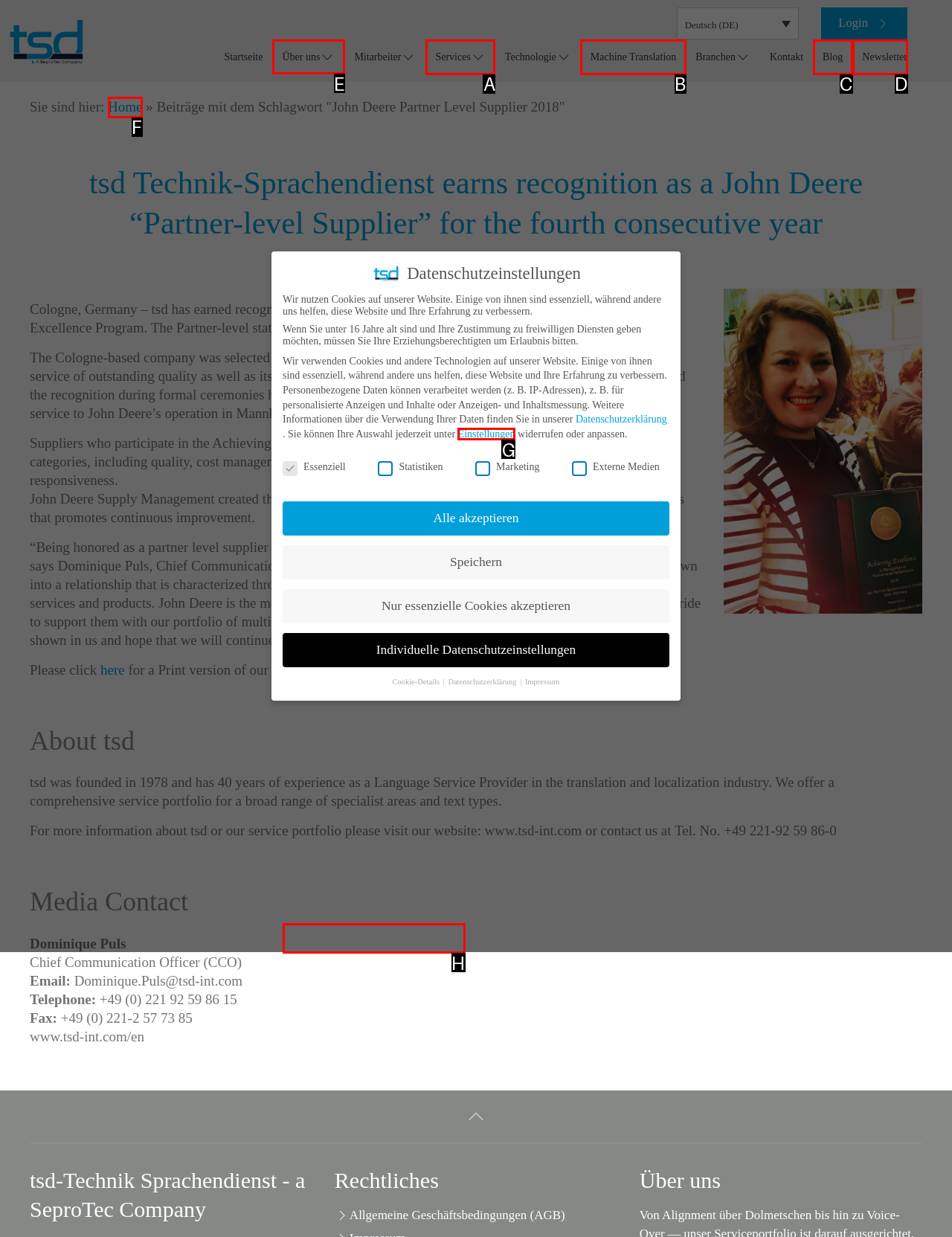Which HTML element should be clicked to complete the task: Read more about Über uns? Answer with the letter of the corresponding option.

E